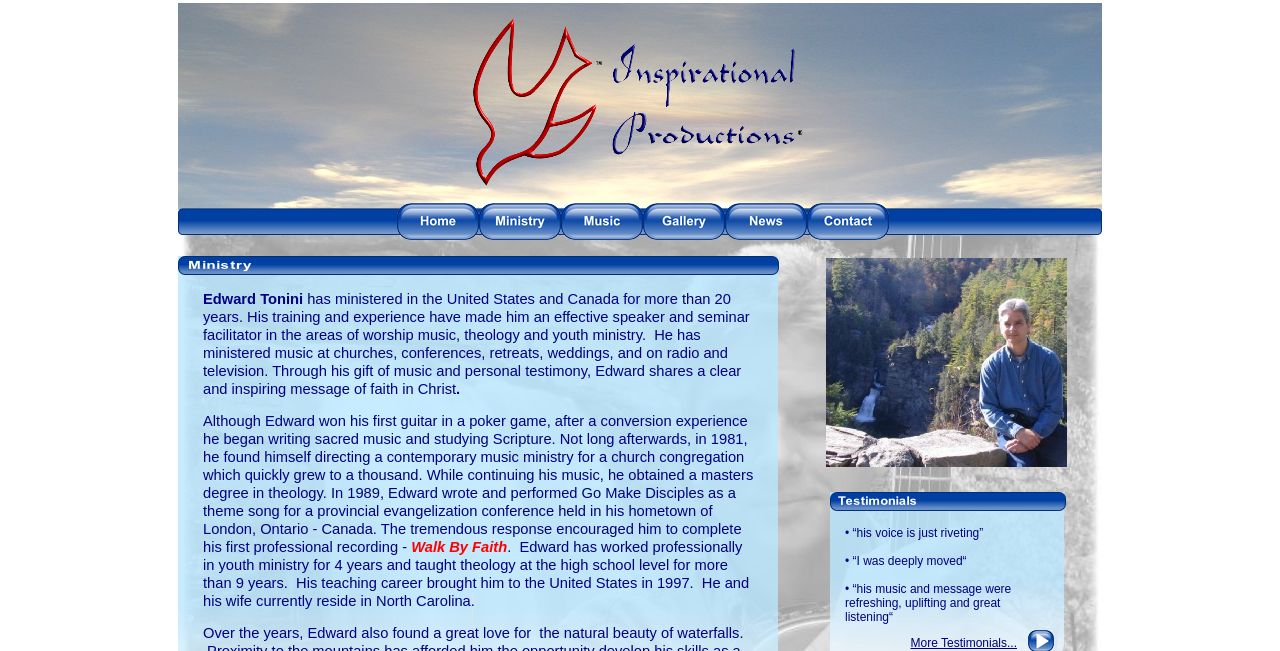Use a single word or phrase to answer this question: 
Where do Edward Tonini and his wife currently reside?

North Carolina